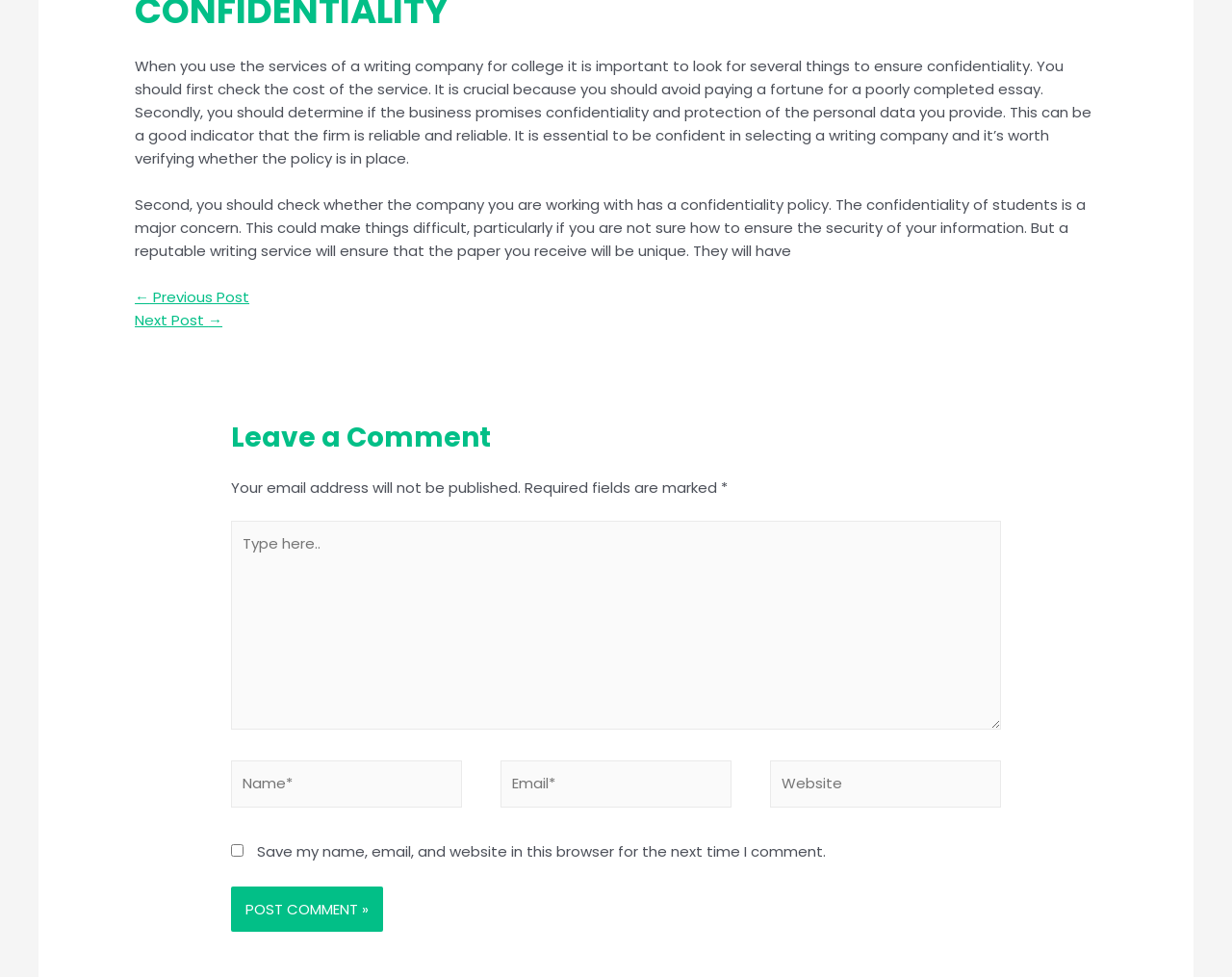What is the function of the checkbox?
Based on the image content, provide your answer in one word or a short phrase.

Save comment information